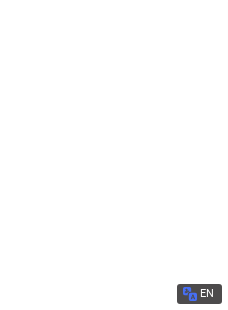Where is the magazine positioned?
Provide a comprehensive and detailed answer to the question.

According to the caption, the magazine is positioned prominently in a section labeled 'NEWEST FOR KIDS MAGAZINES', which suggests that it is part of a collection of new magazines for kids.